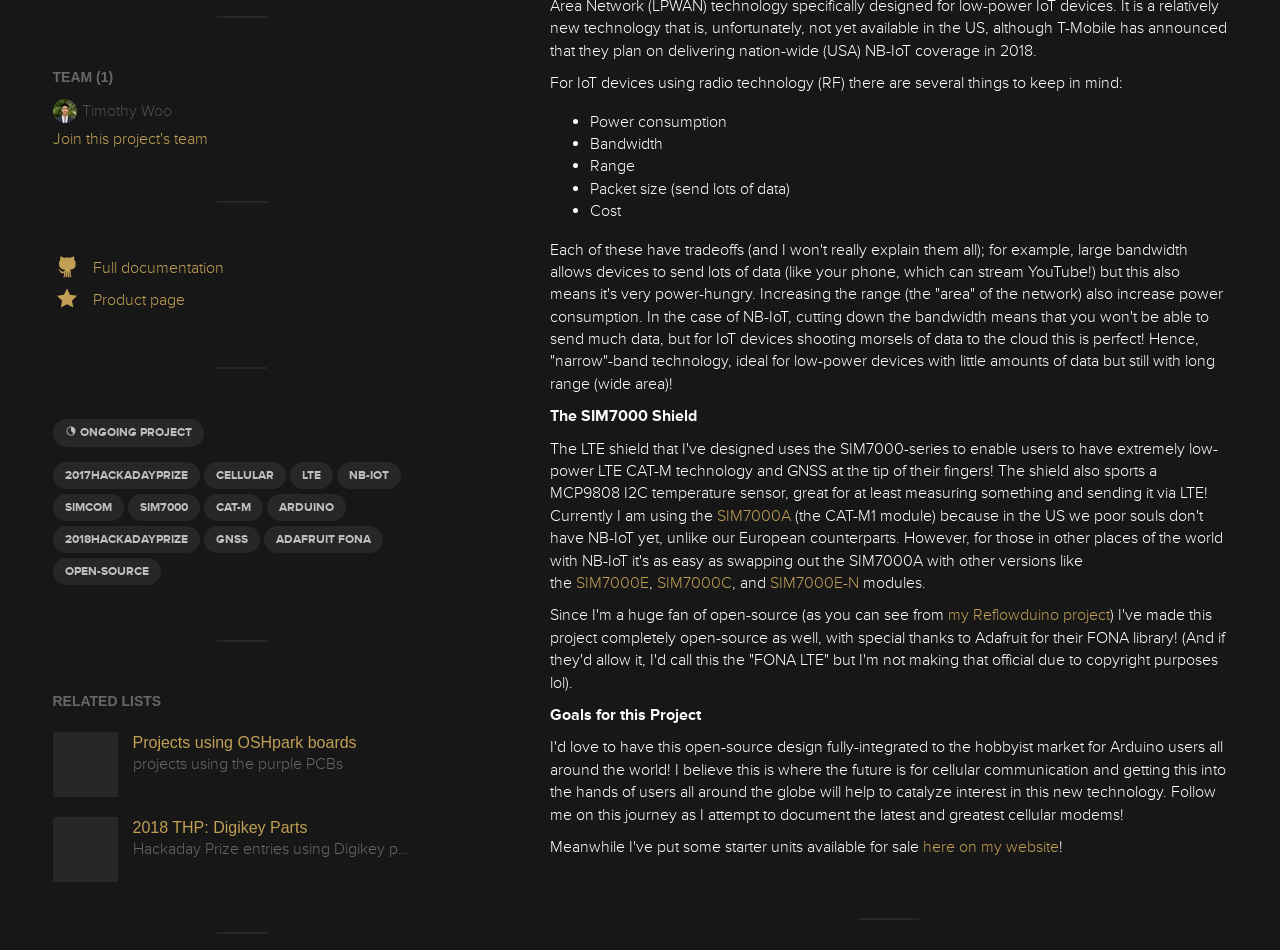Indicate the bounding box coordinates of the element that needs to be clicked to satisfy the following instruction: "Explore the ONGOING PROJECT". The coordinates should be four float numbers between 0 and 1, i.e., [left, top, right, bottom].

[0.041, 0.441, 0.159, 0.471]